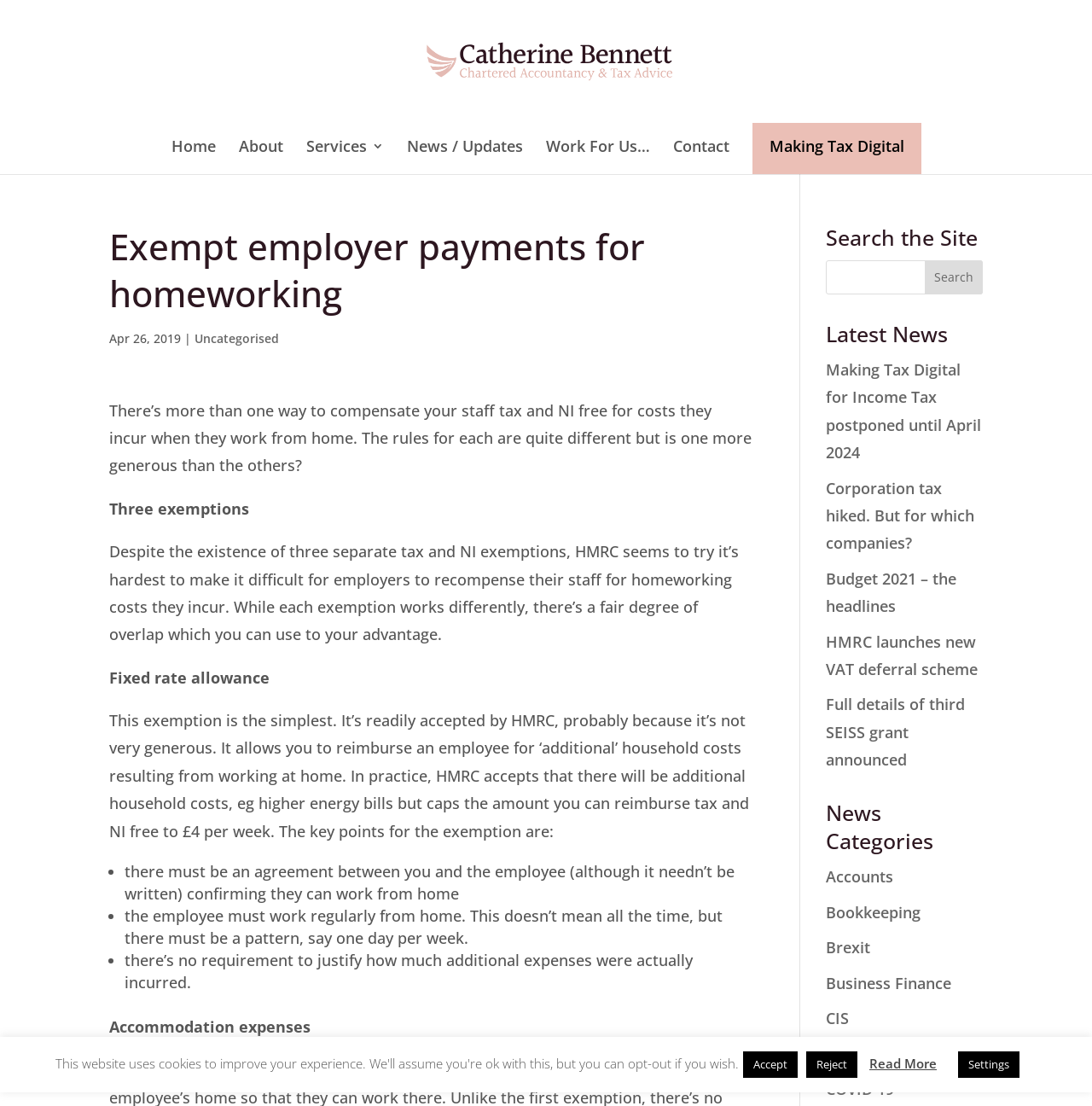How many news categories are listed?
Look at the screenshot and respond with a single word or phrase.

12